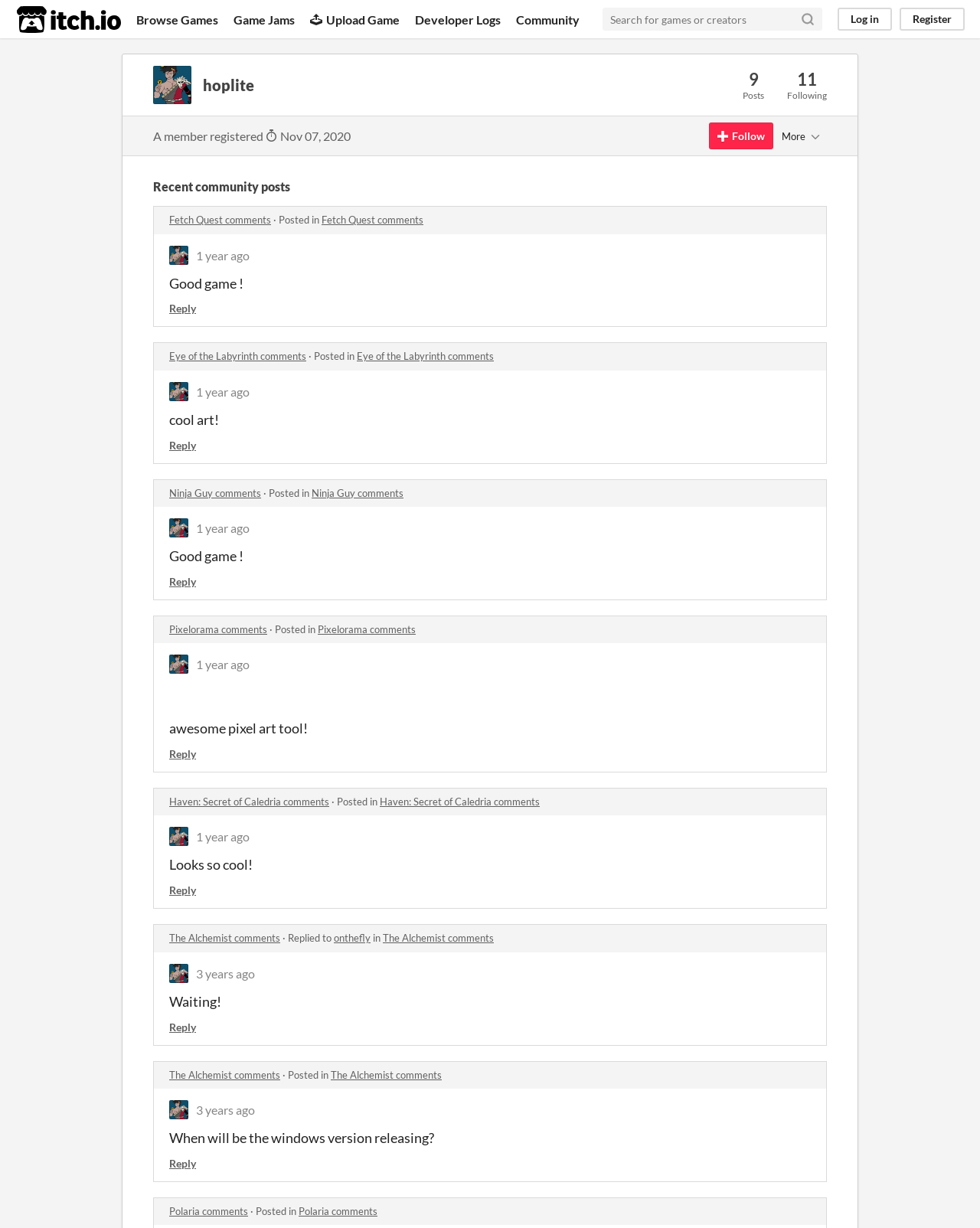Can you identify the bounding box coordinates of the clickable region needed to carry out this instruction: 'Browse games'? The coordinates should be four float numbers within the range of 0 to 1, stated as [left, top, right, bottom].

[0.139, 0.0, 0.223, 0.031]